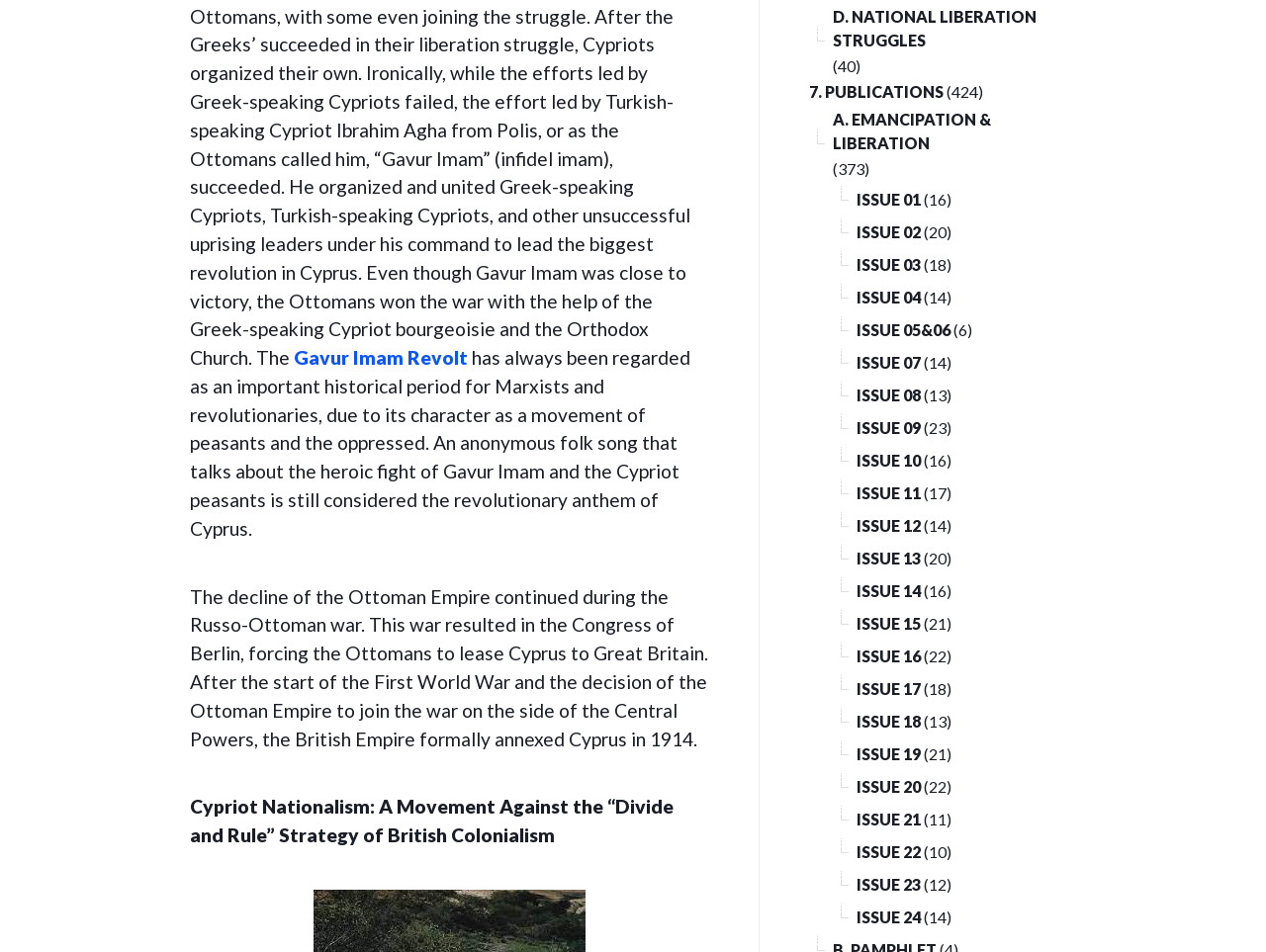Please identify the bounding box coordinates of the region to click in order to complete the given instruction: "Click on the link to read about Gavur Imam Revolt". The coordinates should be four float numbers between 0 and 1, i.e., [left, top, right, bottom].

[0.232, 0.364, 0.37, 0.387]